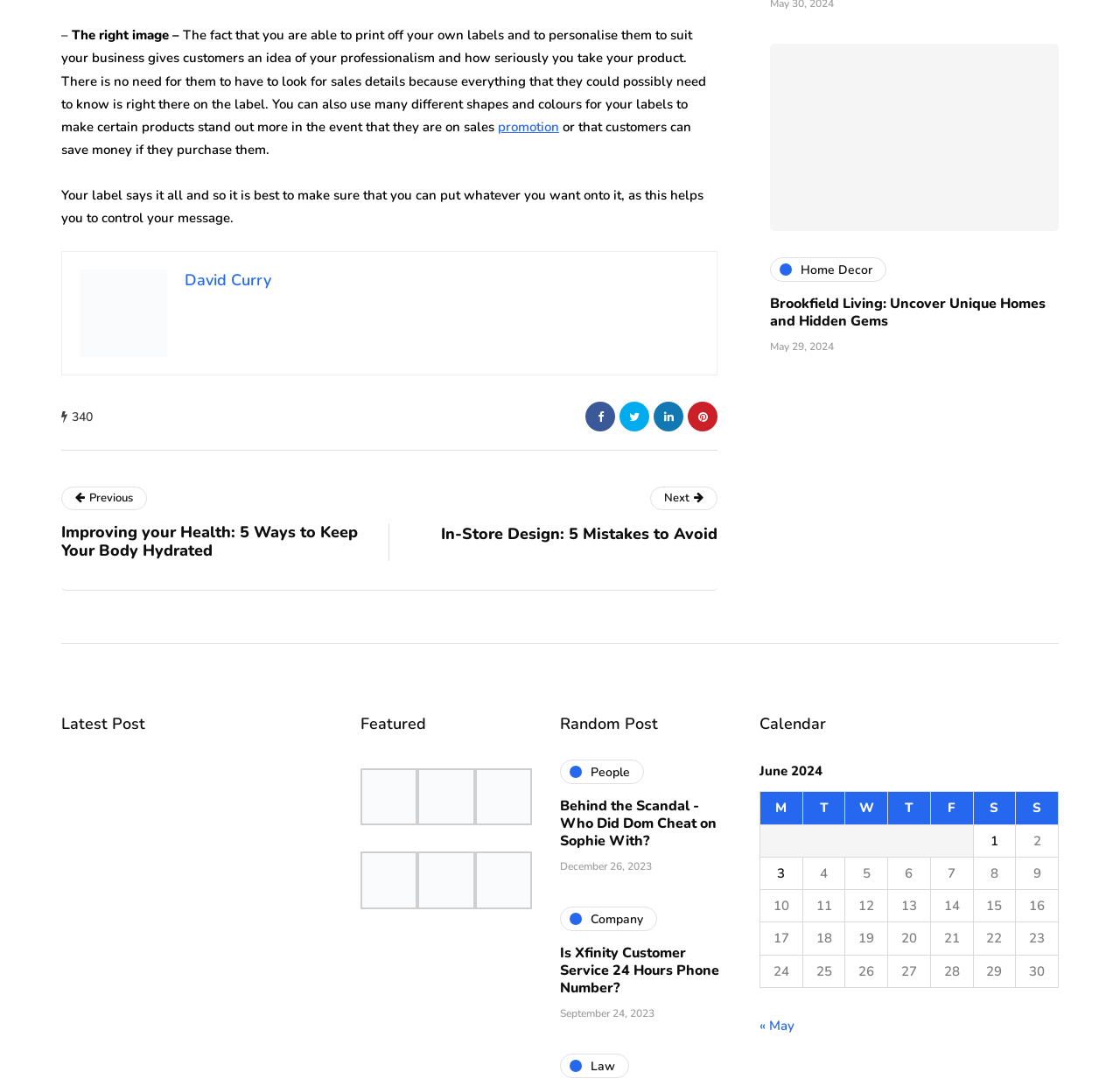Please determine the bounding box coordinates for the UI element described here. Use the format (top-left x, top-left y, bottom-right x, bottom-right y) with values bounded between 0 and 1: title="Pin this"

[0.614, 0.37, 0.641, 0.397]